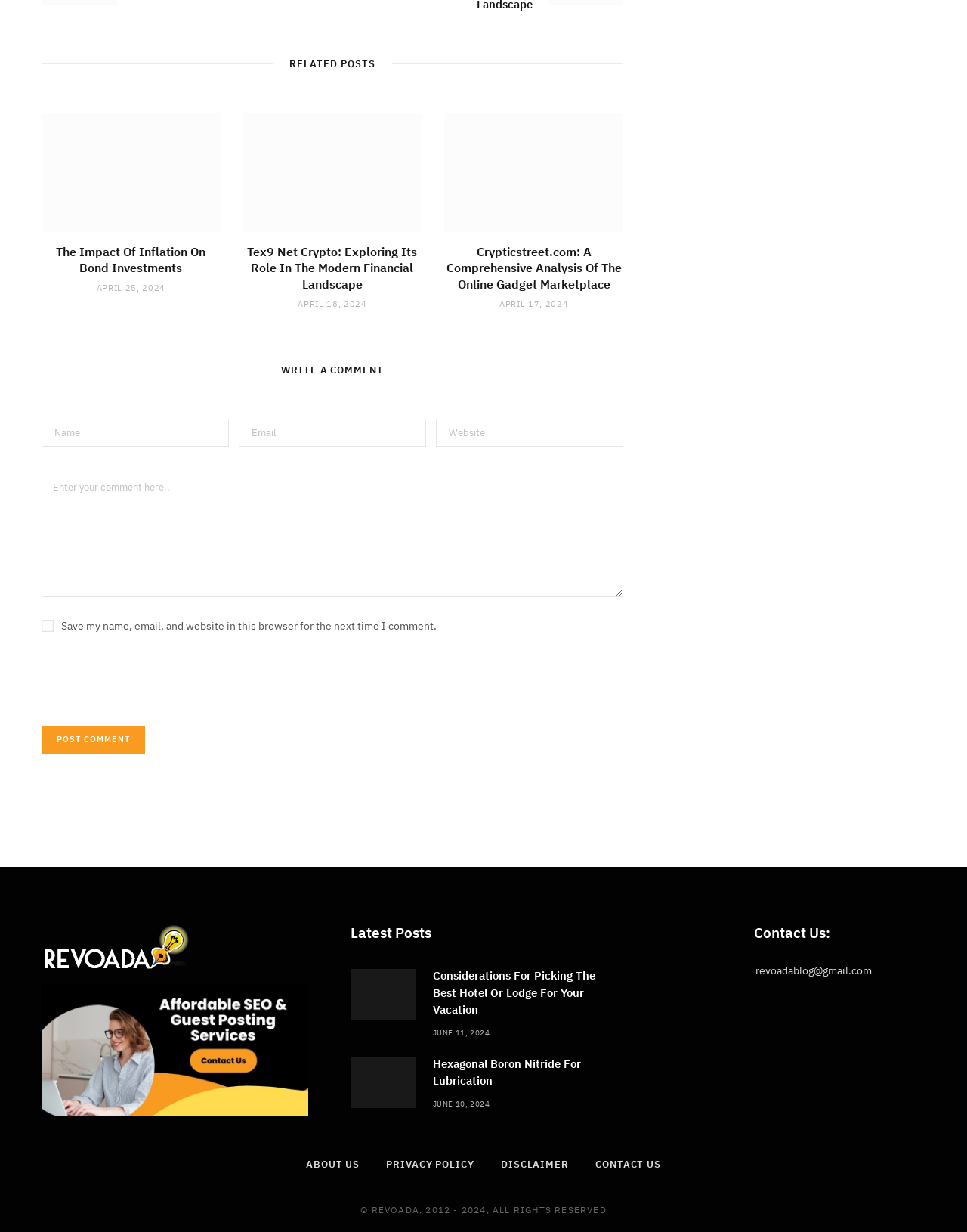Using the provided element description: "name="submit" value="Post Comment"", identify the bounding box coordinates. The coordinates should be four floats between 0 and 1 in the order [left, top, right, bottom].

[0.043, 0.589, 0.15, 0.612]